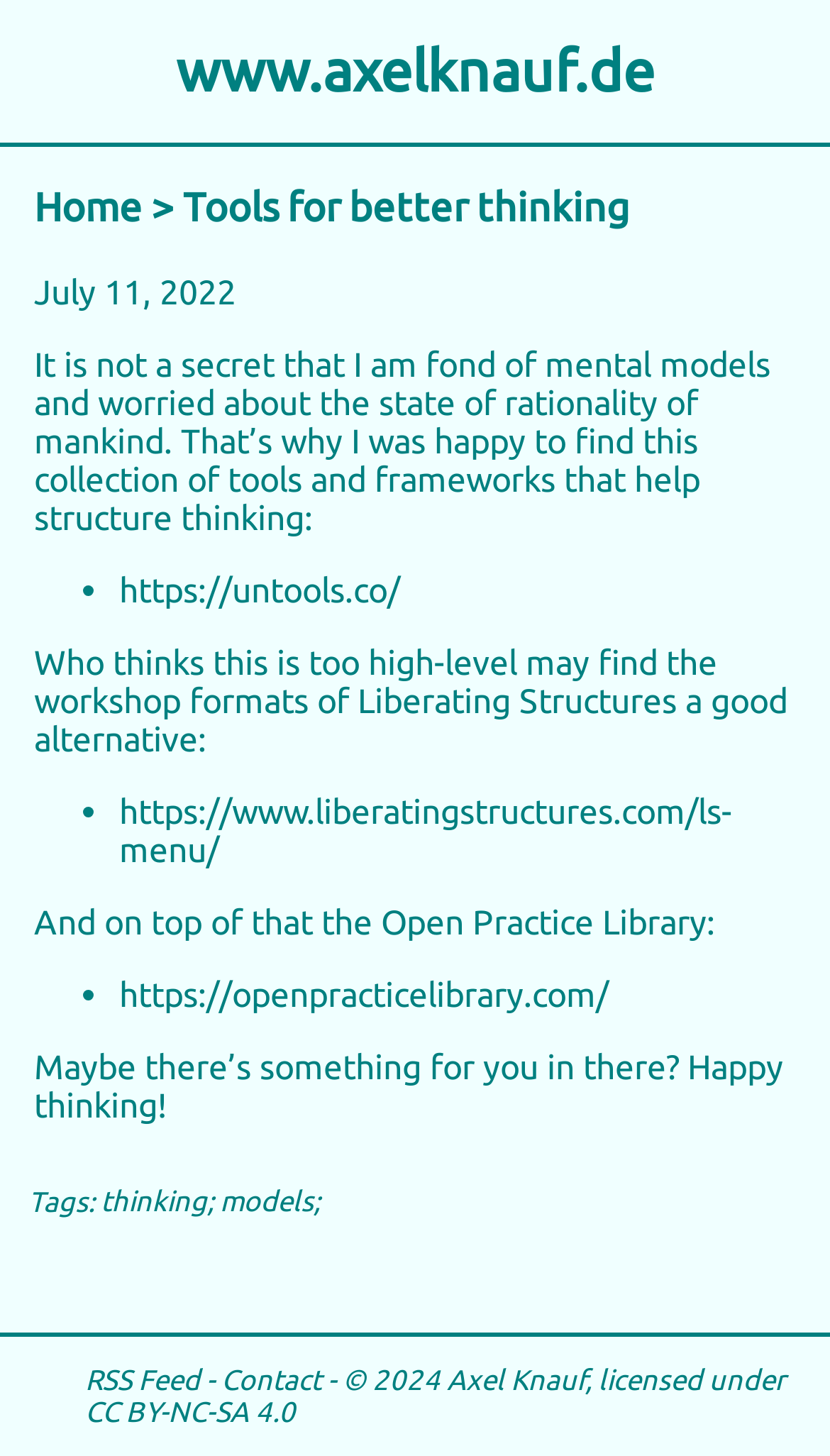Please give a one-word or short phrase response to the following question: 
What is the license of the content?

CC BY-NC-SA 4.0